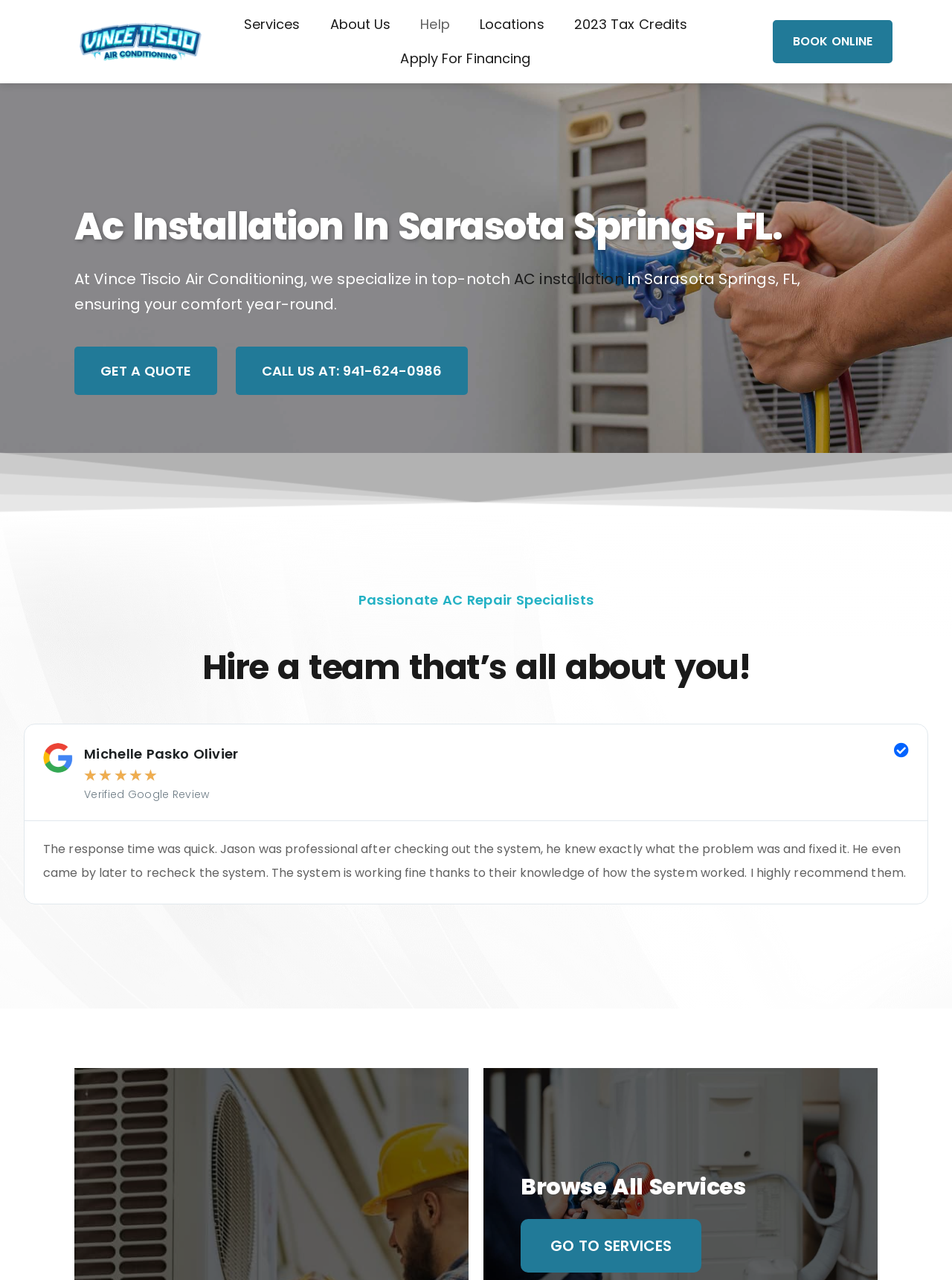How can I contact the company?
Please use the visual content to give a single word or phrase answer.

Call 941-624-0986